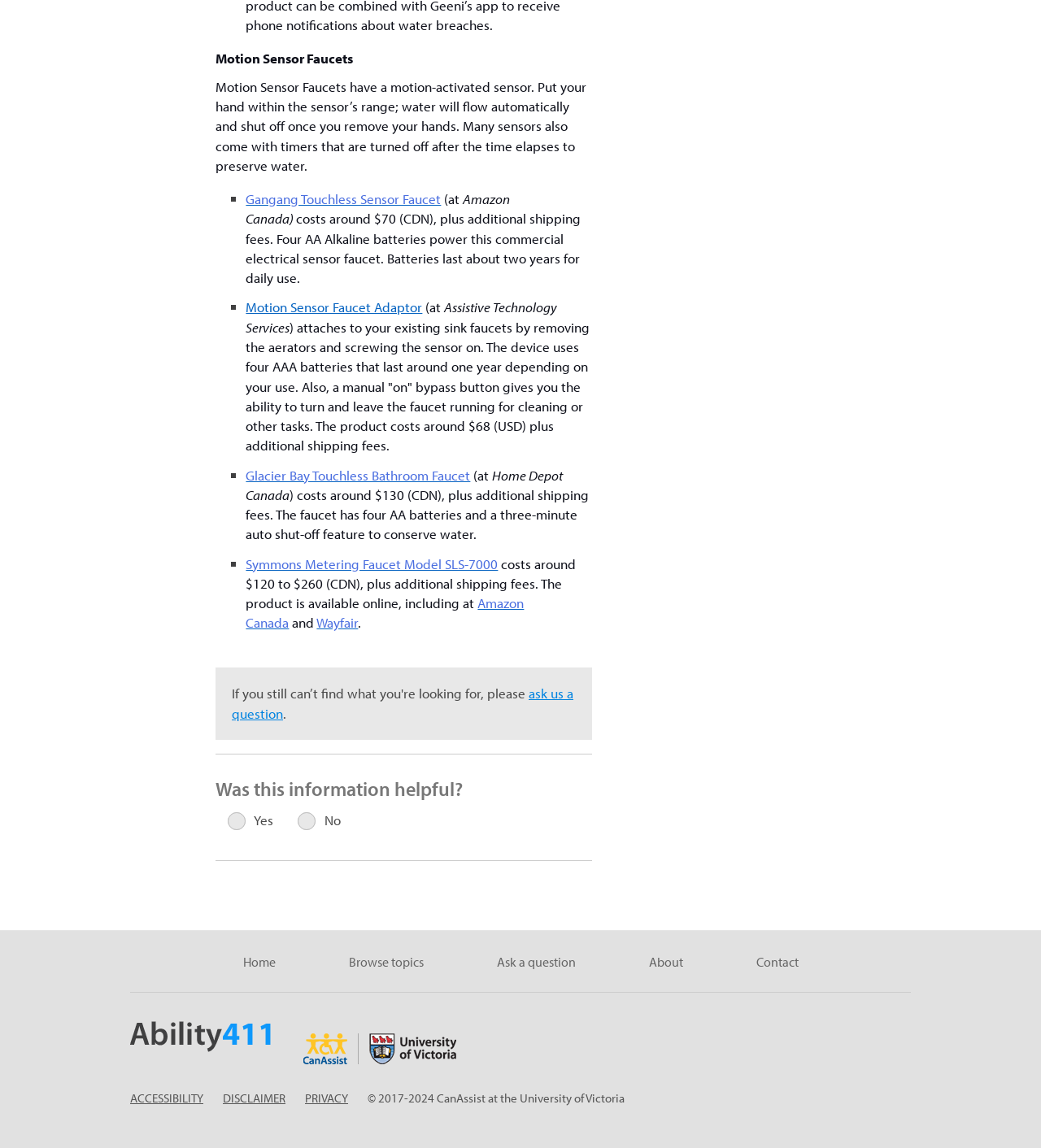Please reply to the following question with a single word or a short phrase:
What is the price range of Symmons Metering Faucet Model SLS-7000?

$120 to $260